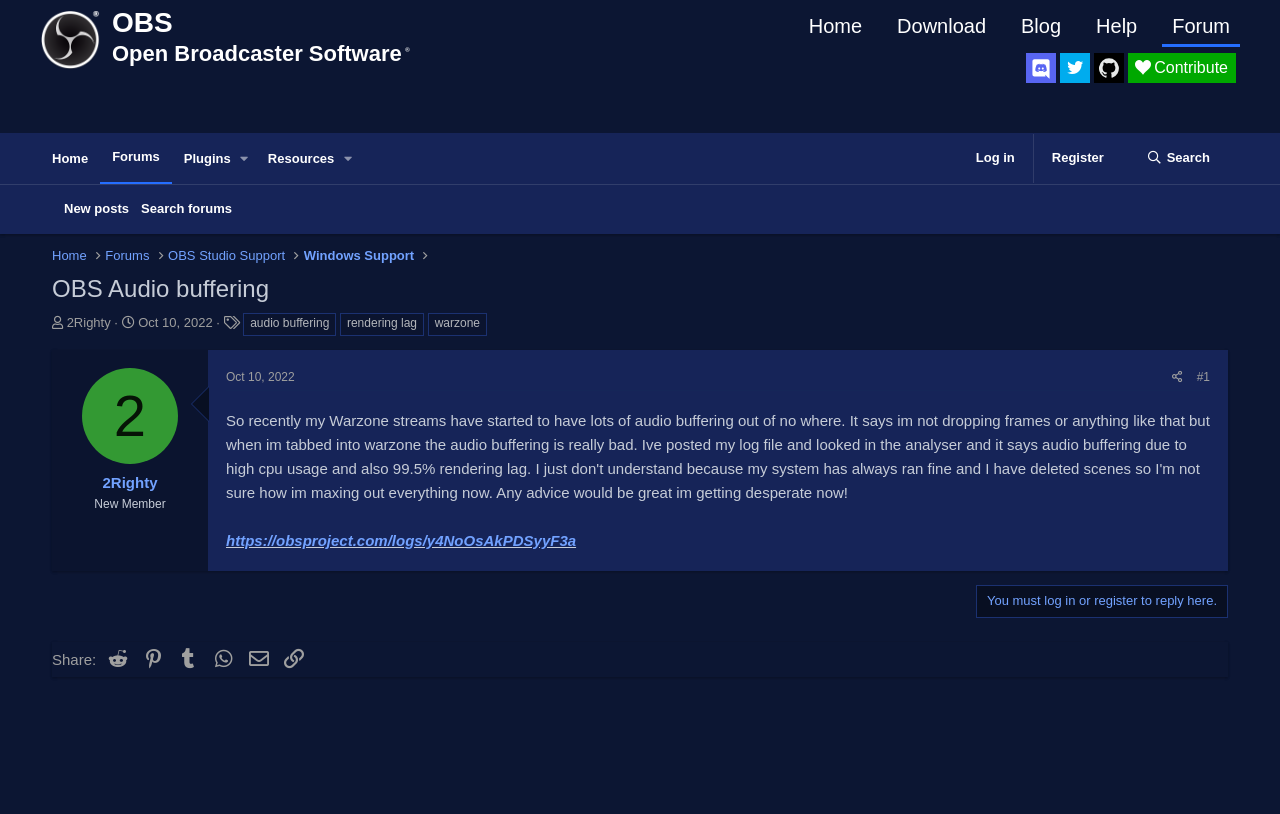Extract the main heading text from the webpage.

OBS Audio buffering